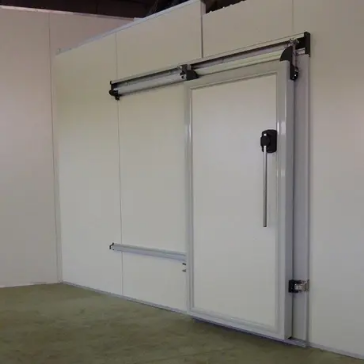Please provide a detailed answer to the question below based on the screenshot: 
What is the surface finish of the door?

The surface of the door is finished in a clean, white color, indicating a focus on hygiene and compliance with health and safety standards, essential for industries such as food service and pharmaceuticals.